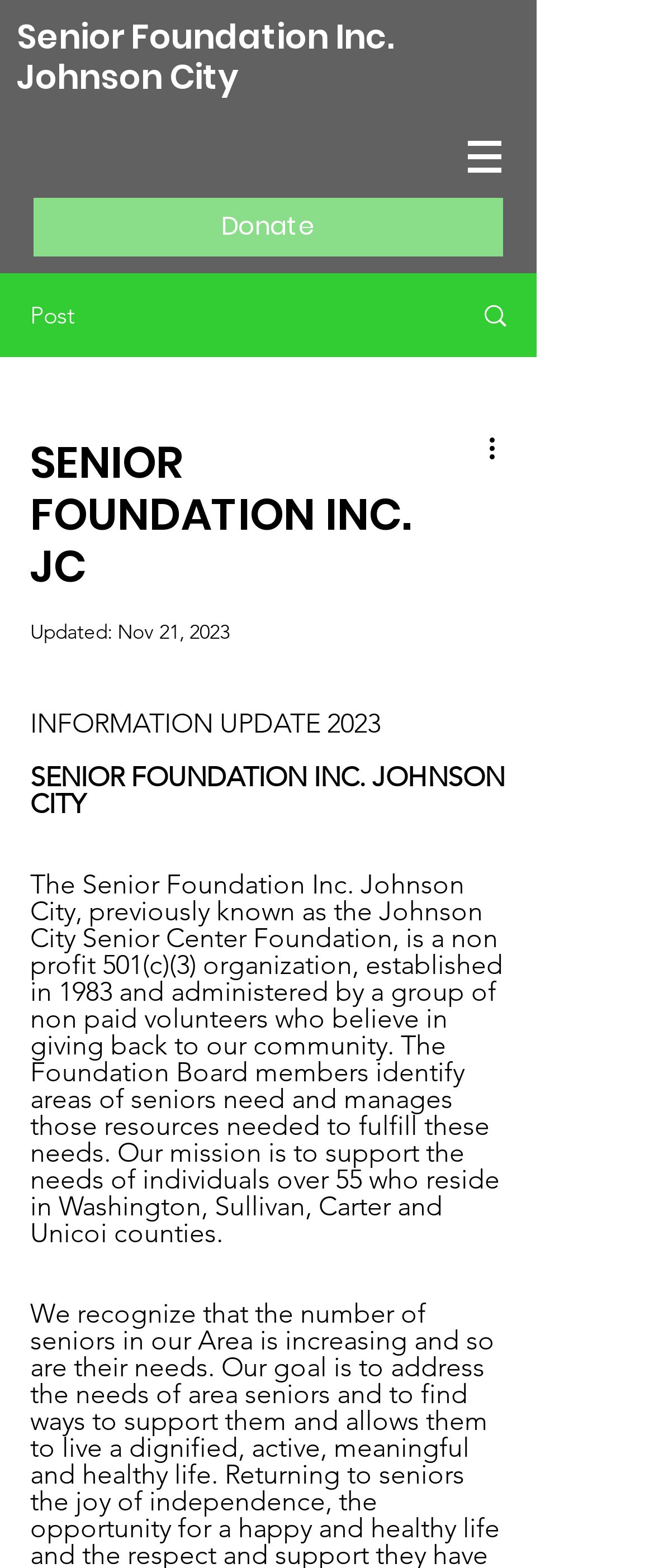How many counties are supported by the organization?
Answer the question with a detailed and thorough explanation.

The paragraph of text on the webpage mentions that the organization supports individuals over 55 who reside in Washington, Sullivan, Carter, and Unicoi counties. Therefore, the organization supports four counties.